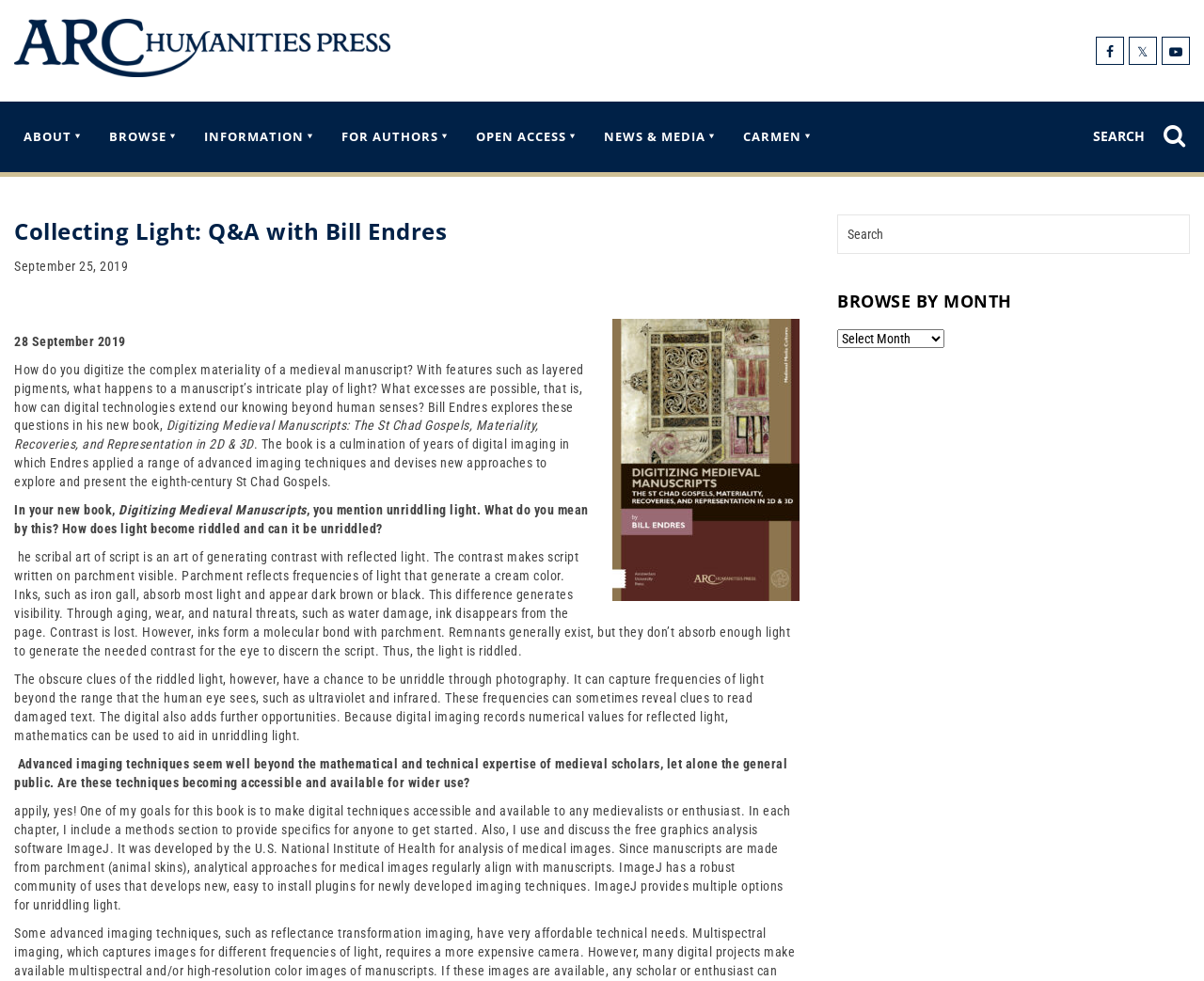Locate the bounding box coordinates of the element you need to click to accomplish the task described by this instruction: "Click the Arc Humanities link".

[0.012, 0.066, 0.324, 0.081]